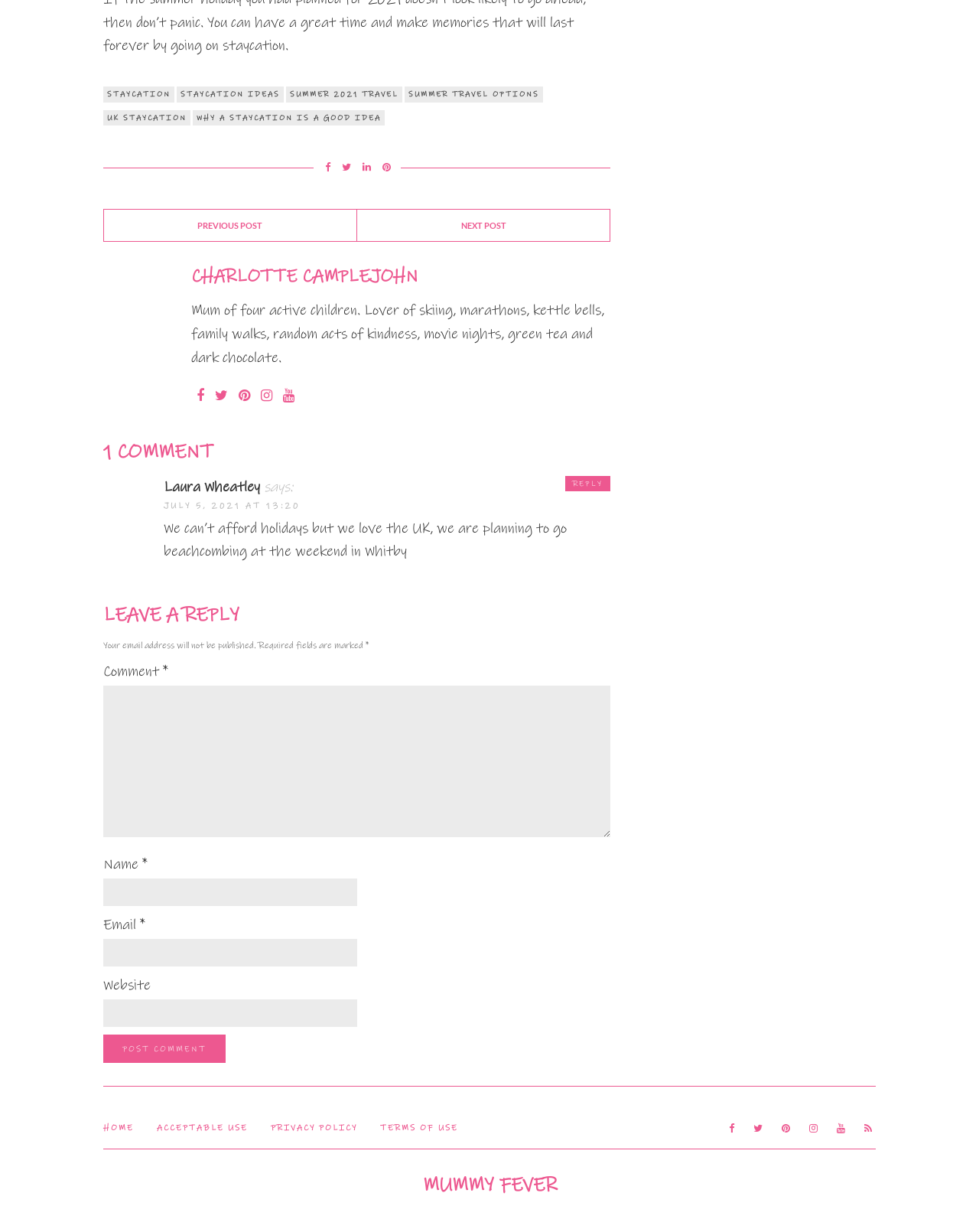Consider the image and give a detailed and elaborate answer to the question: 
How many comments are there on the blog post?

The number of comments on the blog post can be found in the heading element with the text '1 COMMENT'. This indicates that there is only one comment on the blog post.